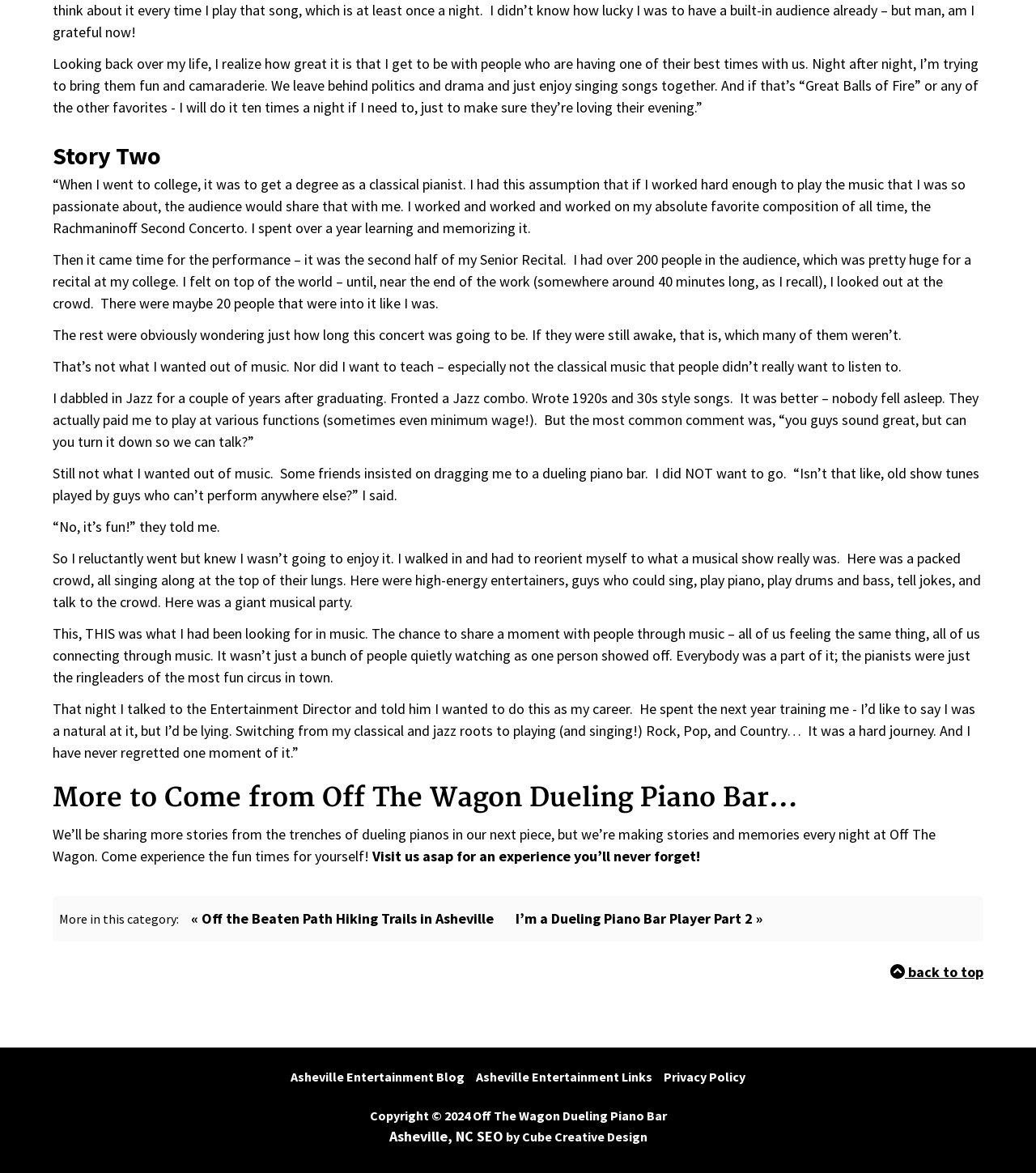Show the bounding box coordinates of the element that should be clicked to complete the task: "Visit Off The Wagon Dueling Piano Bar".

[0.359, 0.722, 0.676, 0.738]